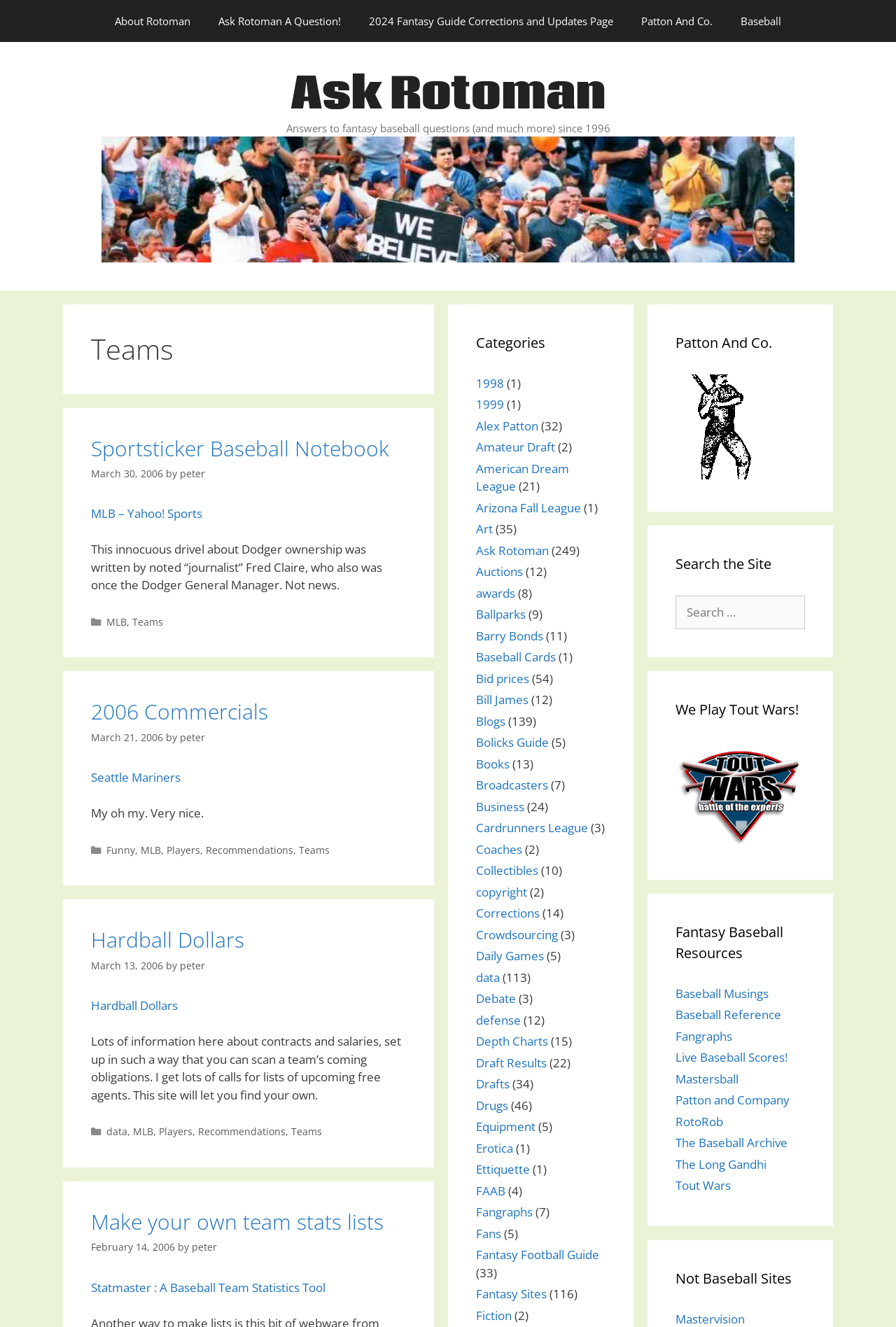Determine the bounding box coordinates for the region that must be clicked to execute the following instruction: "Click on 'Hardball Dollars'".

[0.102, 0.697, 0.273, 0.719]